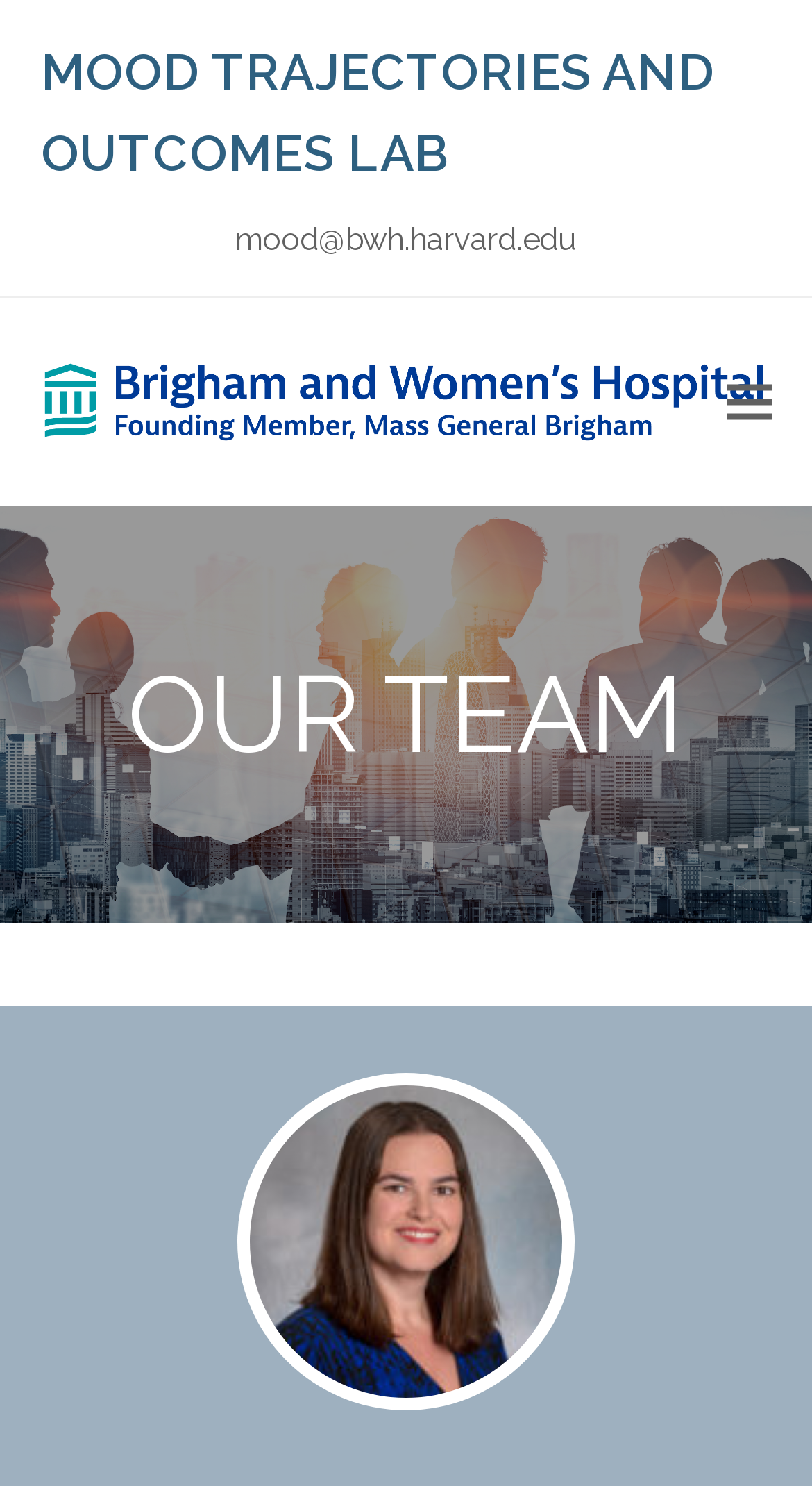Extract the bounding box of the UI element described as: "alt="Mood Trajectories and Outcomes Lab"".

[0.05, 0.243, 0.943, 0.299]